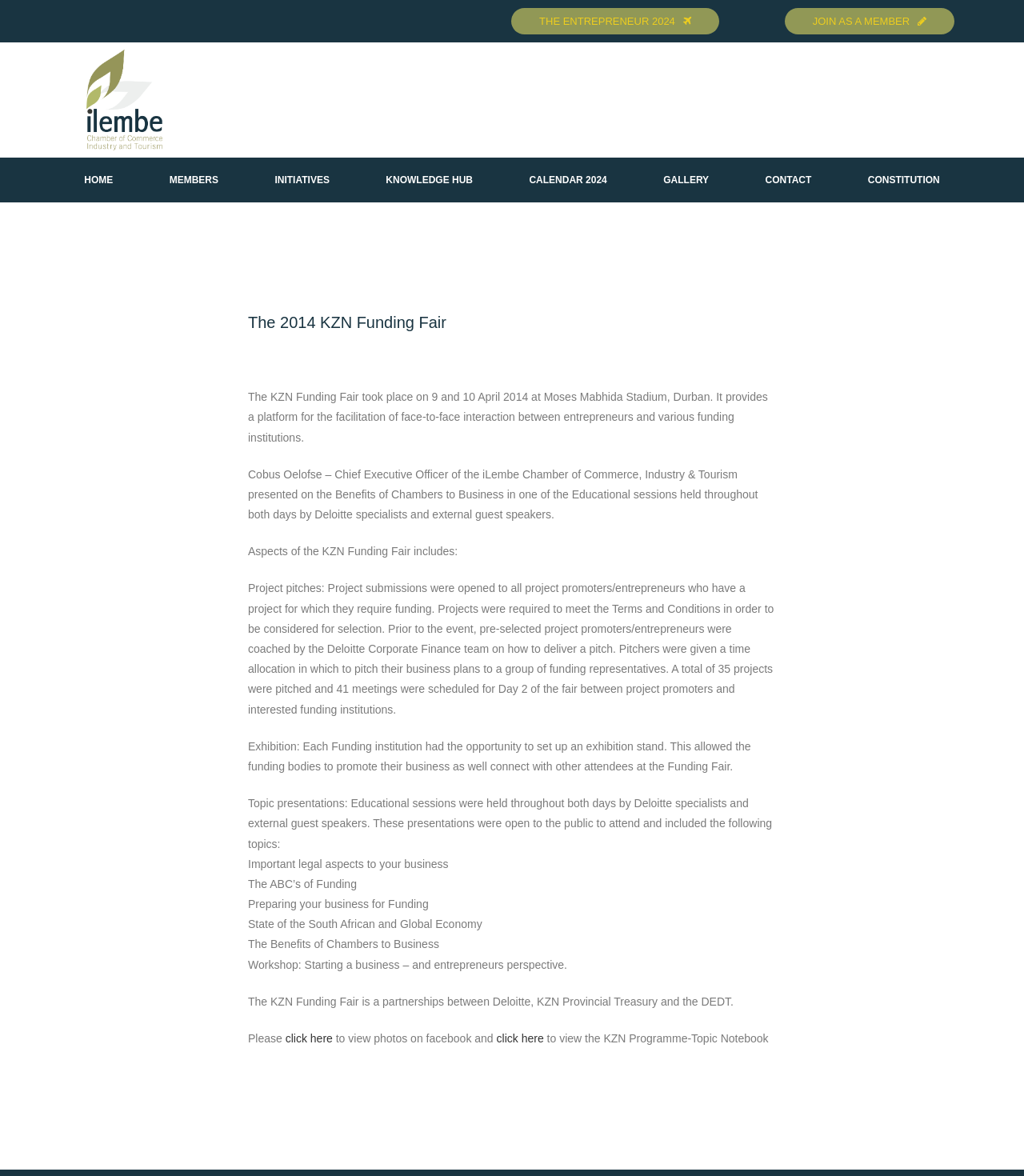Based on the element description "click here", predict the bounding box coordinates of the UI element.

[0.279, 0.878, 0.325, 0.888]